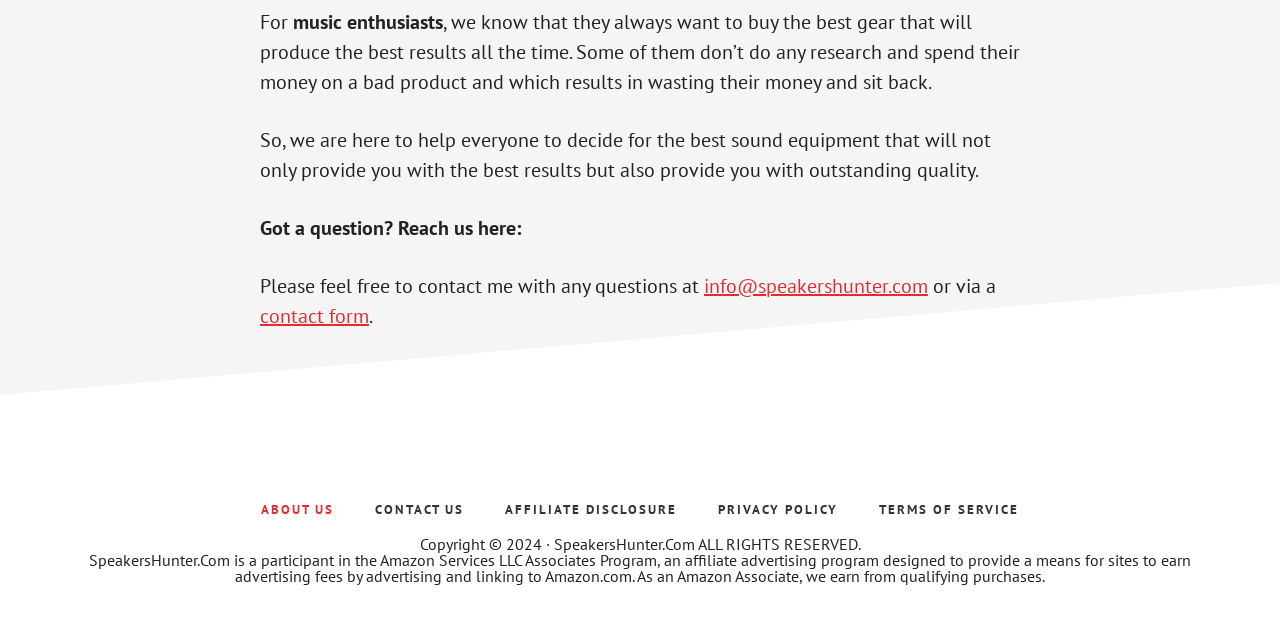Please find the bounding box for the UI element described by: "info@speakershunter.com".

[0.55, 0.424, 0.725, 0.464]